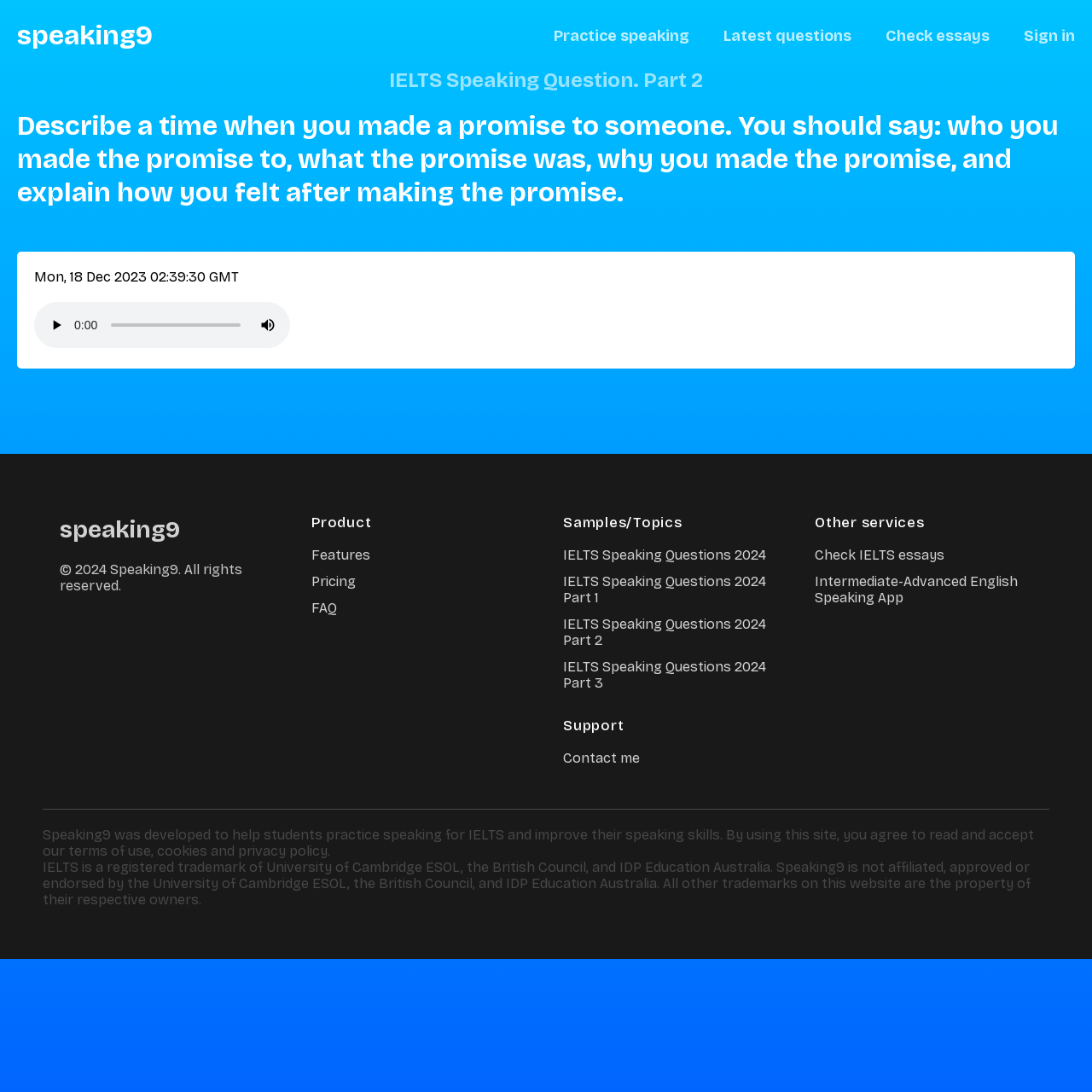Using the details from the image, please elaborate on the following question: What is the copyright year of the website?

The copyright year can be found in the footer section of the webpage, where it says '© 2024 Speaking9. All rights reserved.'